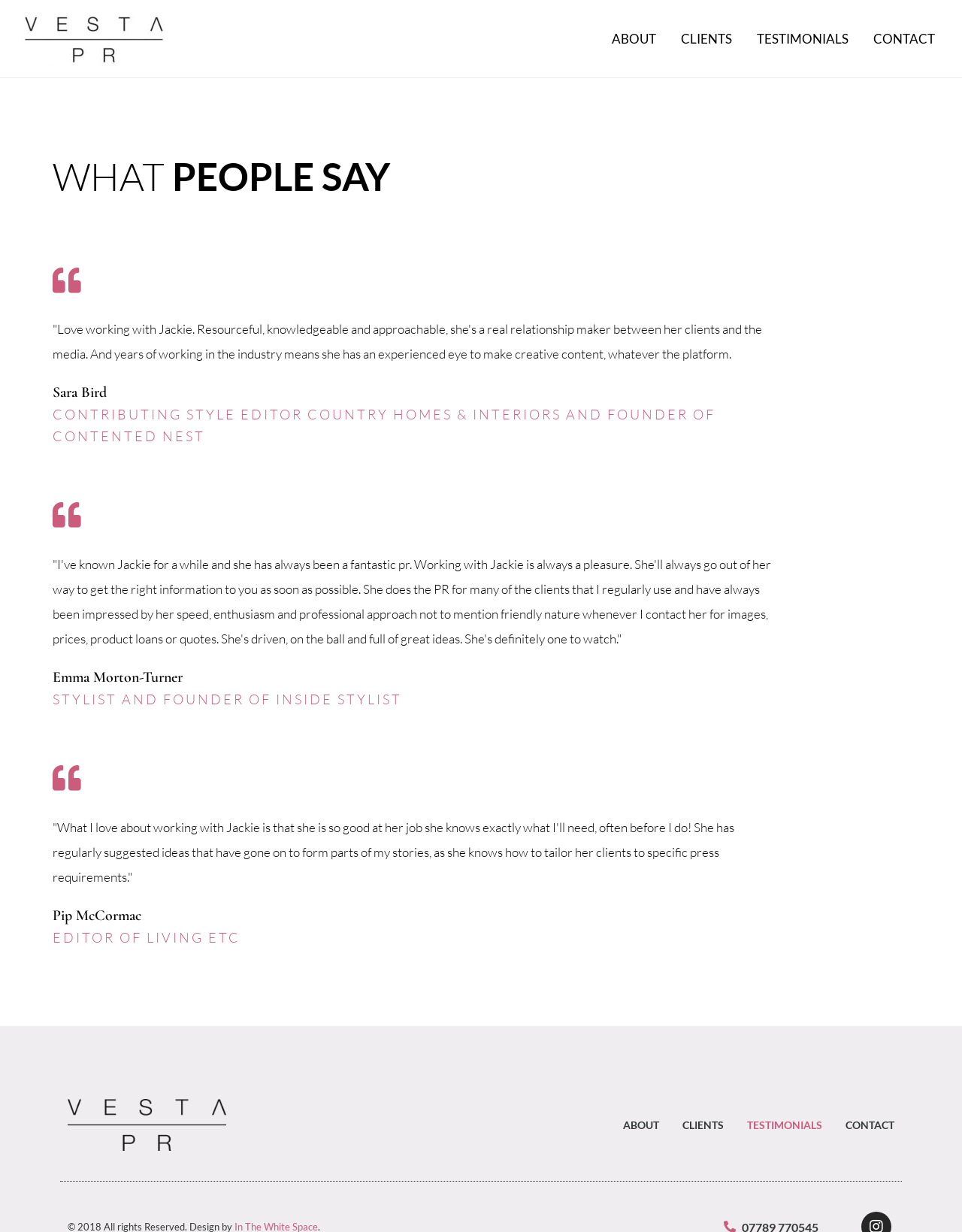What is the logo of Vesta PR?
Please provide a comprehensive answer based on the contents of the image.

The logo of Vesta PR is located at the top left corner of the webpage, and it is an image with the text 'Vesta PR interiors logo'.